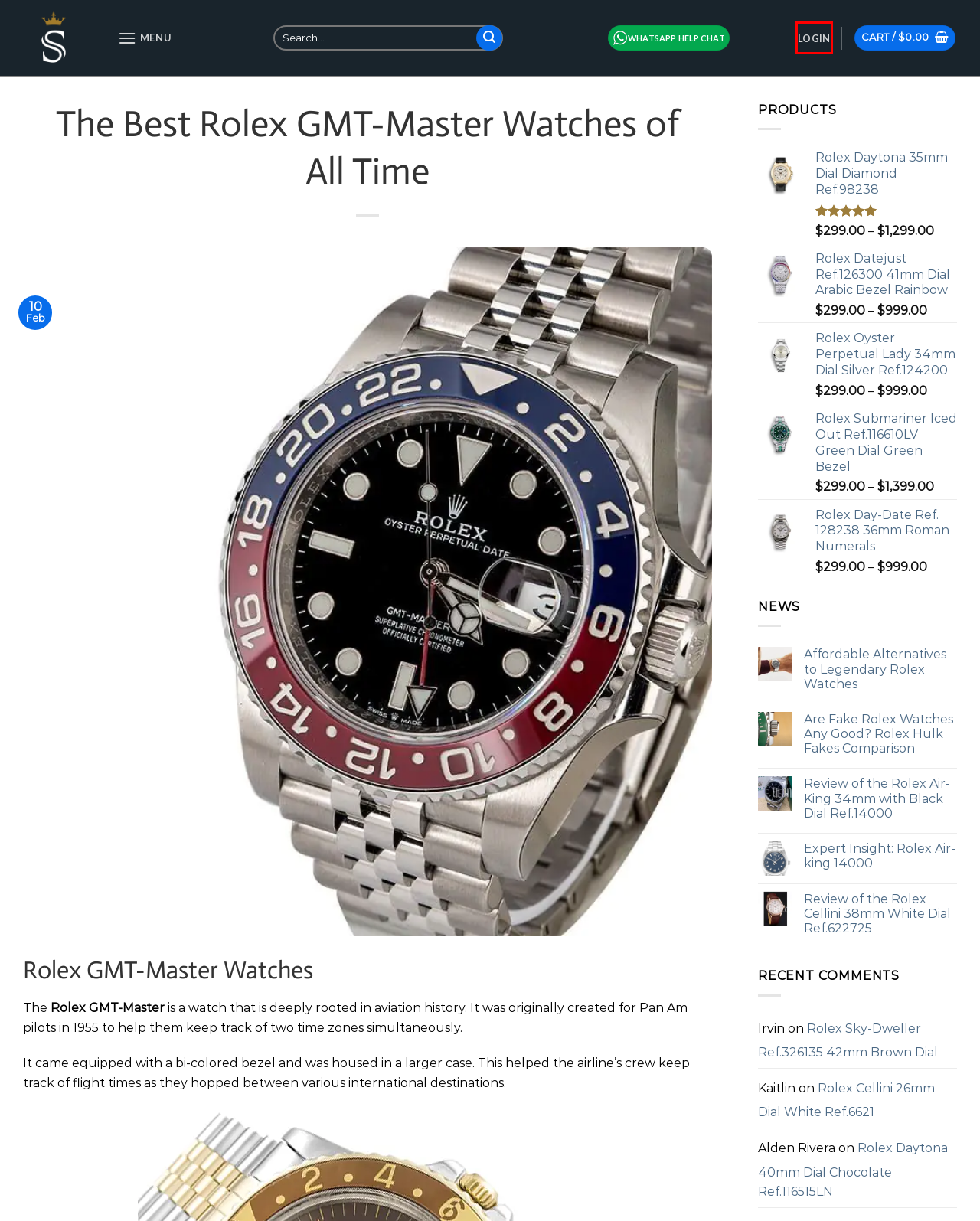You have a screenshot of a webpage with a red rectangle bounding box. Identify the best webpage description that corresponds to the new webpage after clicking the element within the red bounding box. Here are the candidates:
A. Warranty & Returns - Super Clone Rolex Watches
B. Affordable Alternatives to Legendary Rolex Watches
C. GMT-Master - Super Clone Rolex Watches
D. How to Find Best Rolex Replica online?
E. About Us - Super Clone Rolex Watches
F. Elevate Your Style with the Finest Men's Submariner Watches
G. My account - Super Clone Rolex Watches
H. Replica Rolex GMT-Master II 40mm Black Dial 126711CHNR Root Beer

G